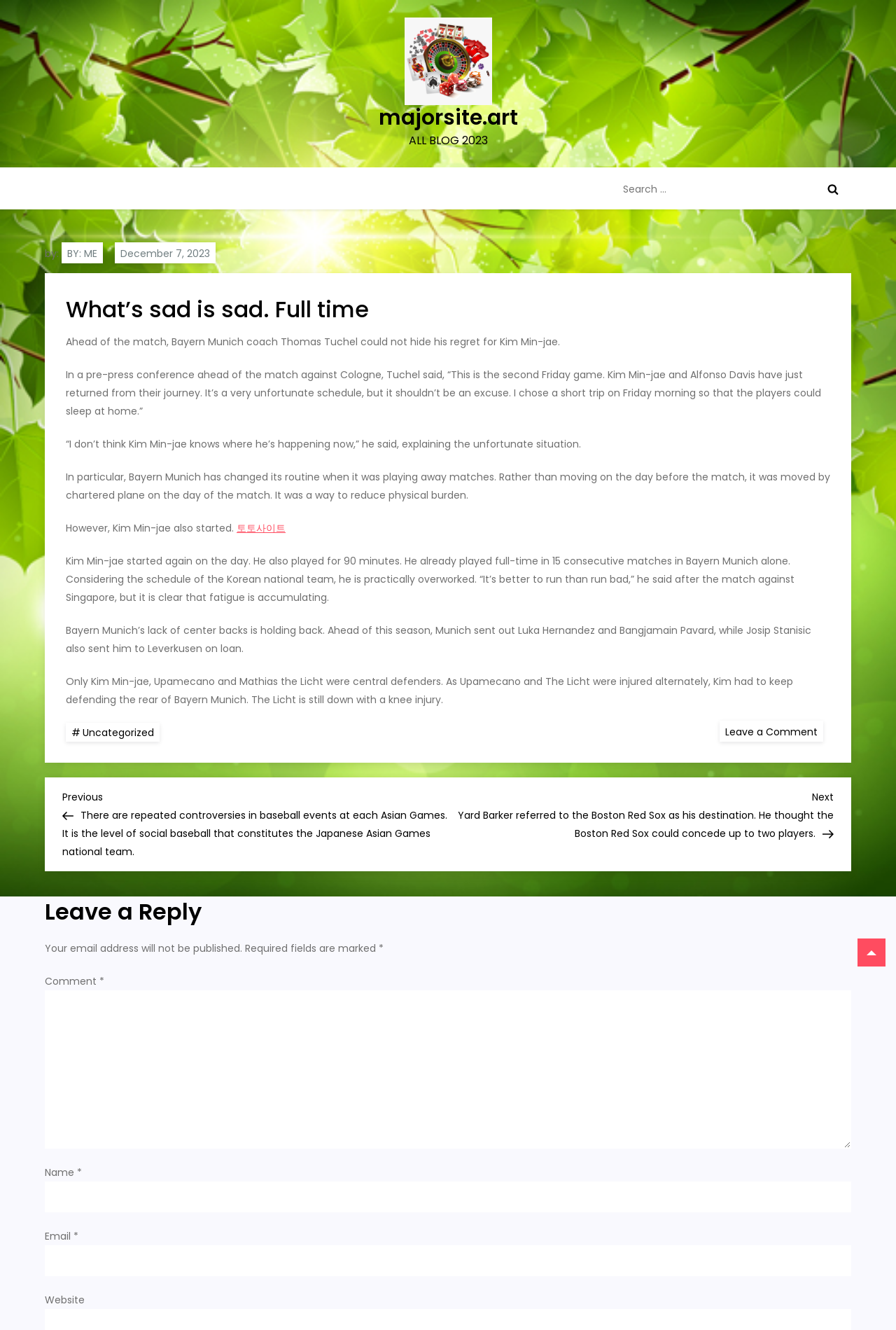What is the purpose of the comment section?
Please respond to the question with a detailed and well-explained answer.

The comment section is located at the bottom of the page, and it has a heading 'Leave a Reply'. This suggests that the purpose of the comment section is to allow users to leave a reply or comment on the article. The comment section also has fields for name, email, and website, which further supports this conclusion.